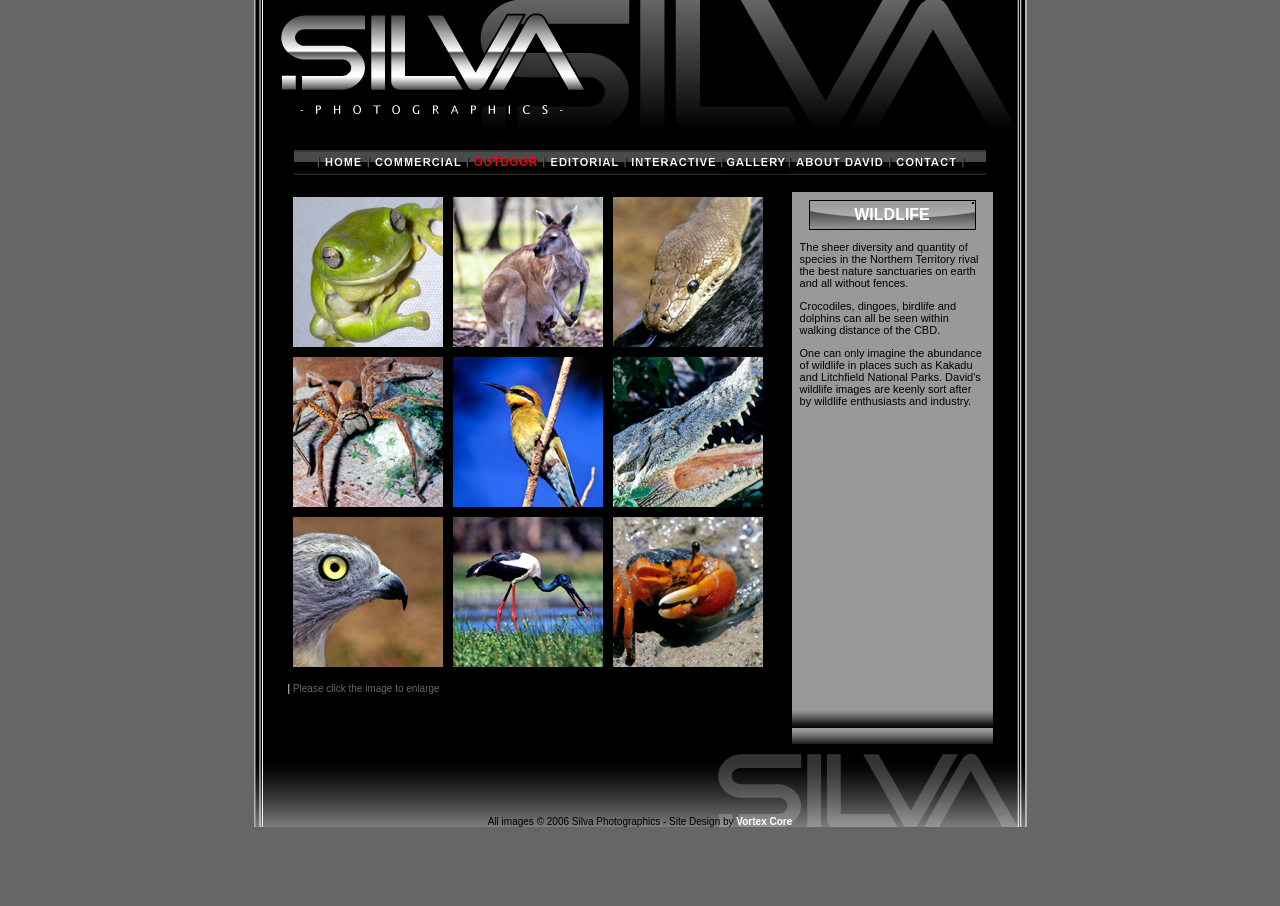Examine the screenshot and answer the question in as much detail as possible: How many types of animals are mentioned on this webpage?

The webpage mentions the following animals: Green Tree Frog, Red Kangaroo, Olive Python, Giant Brown Huntsman, Rainbow Bee-eater, Saltwater Crocodile, Brown Goshawk, Jabiru, and Red Soldier Crab, which totals 9 different types of animals.